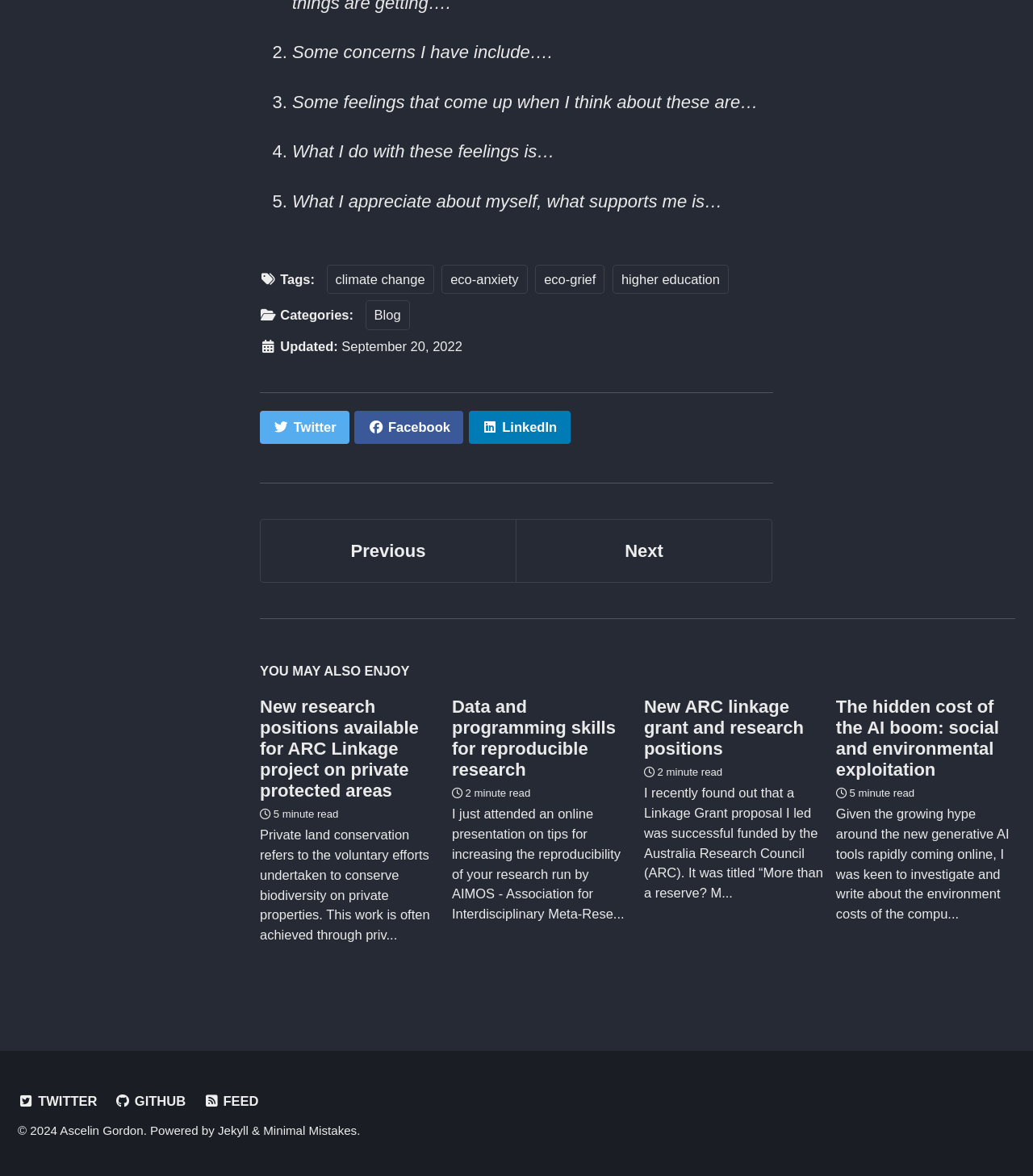Determine the bounding box coordinates of the section I need to click to execute the following instruction: "Check the updated date of the article". Provide the coordinates as four float numbers between 0 and 1, i.e., [left, top, right, bottom].

[0.331, 0.288, 0.448, 0.301]